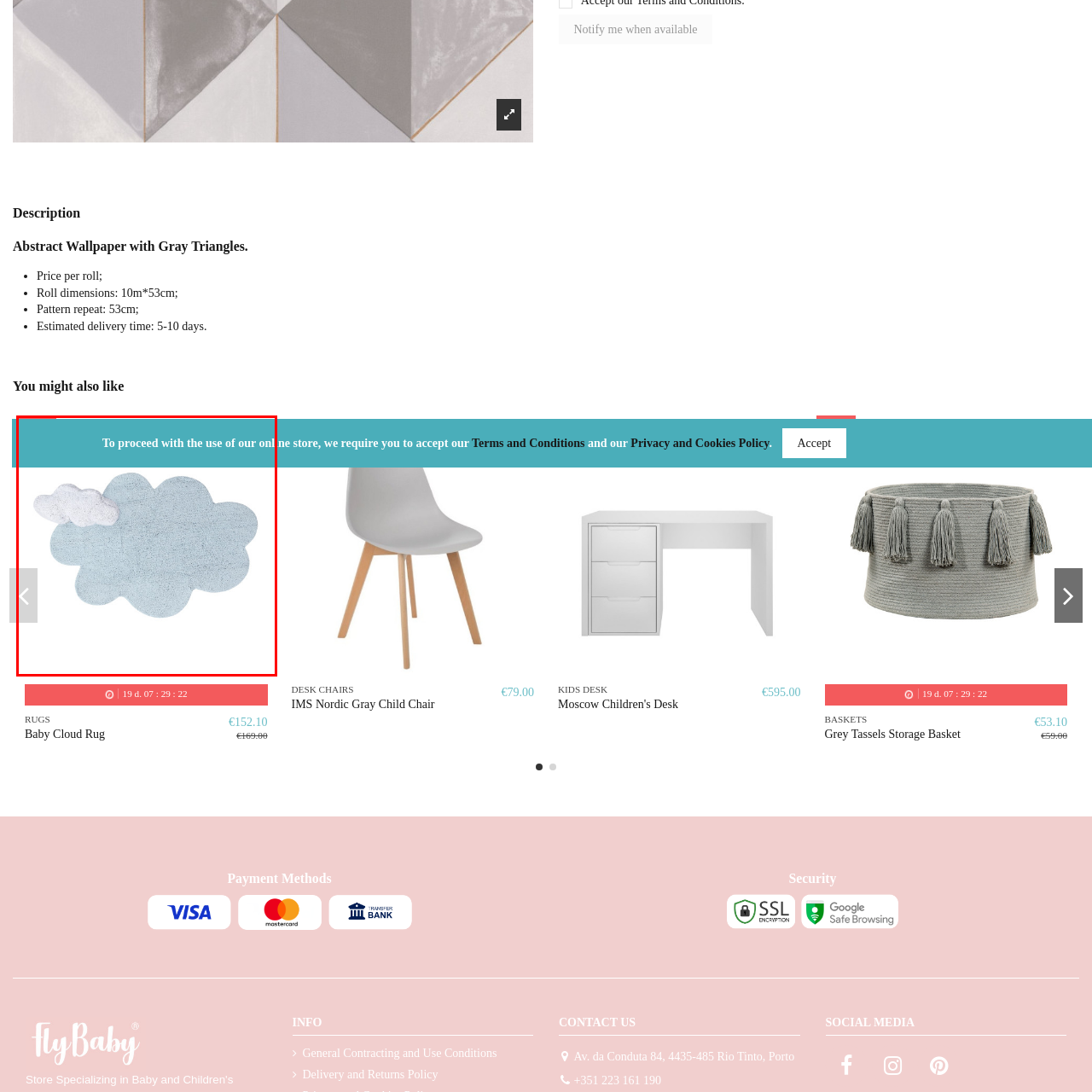What is the texture of the rug?
Examine the portion of the image surrounded by the red bounding box and deliver a detailed answer to the question.

The caption describes the rug's texture as 'inviting' and suggests that it is 'cozy and comfortable', indicating that the rug has a soft and welcoming texture.